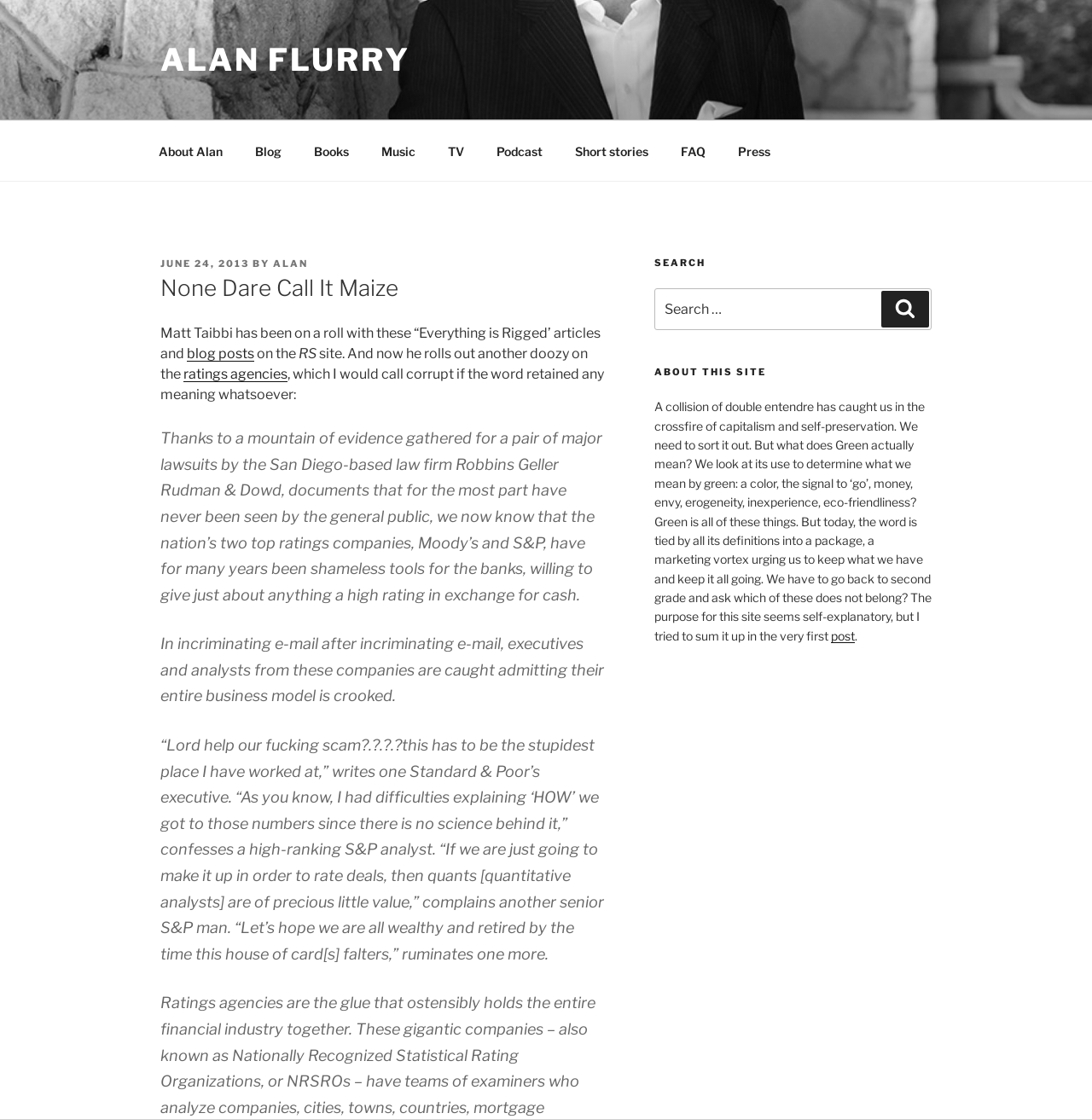Illustrate the webpage with a detailed description.

This webpage is a blog post titled "None Dare Call It Maize" by Alan Flurry. At the top, there is a navigation menu with links to various sections of the website, including "About Alan", "Blog", "Books", "Music", "TV", "Podcast", "Short stories", "FAQ", and "Press". Below the navigation menu, there is a header section with the title of the blog post and the date it was posted, June 24, 2013.

The main content of the blog post is a lengthy article discussing the corruption of ratings agencies, specifically Moody's and S&P. The article cites evidence from lawsuits and incriminating emails from executives and analysts, revealing the companies' willingness to give high ratings in exchange for cash. The text is divided into several paragraphs, with links to related content, such as "blog posts" and "ratings agencies".

To the right of the main content, there is a sidebar with a search function and a section titled "ABOUT THIS SITE". The search function allows users to search for specific content on the website. The "ABOUT THIS SITE" section provides a brief description of the website's purpose, which appears to be exploring the meaning of the word "green" in the context of capitalism and self-preservation.

There are no images on the page, but there are several links to other sections of the website and related content. The overall layout is organized, with clear headings and concise text.